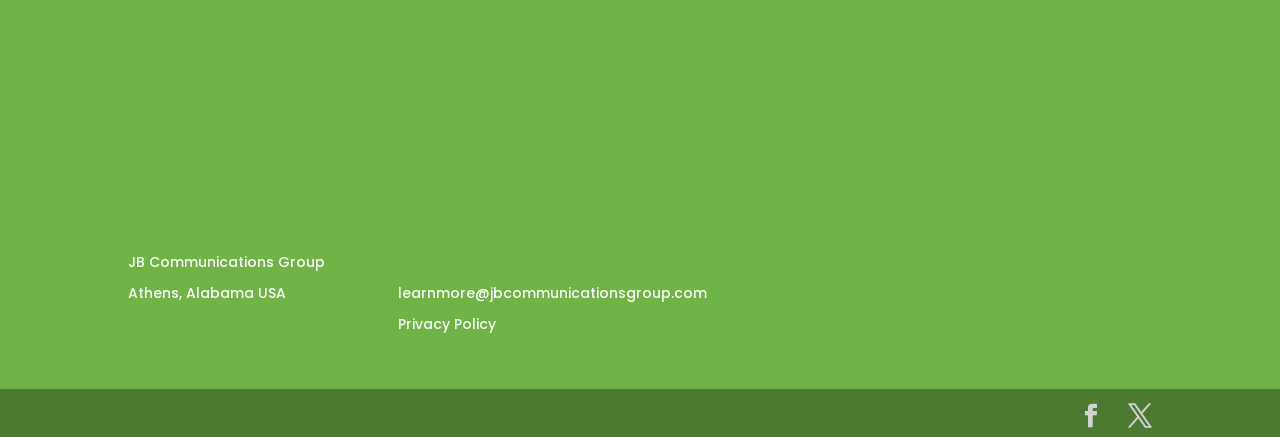How many social media links are present?
From the image, provide a succinct answer in one word or a short phrase.

2